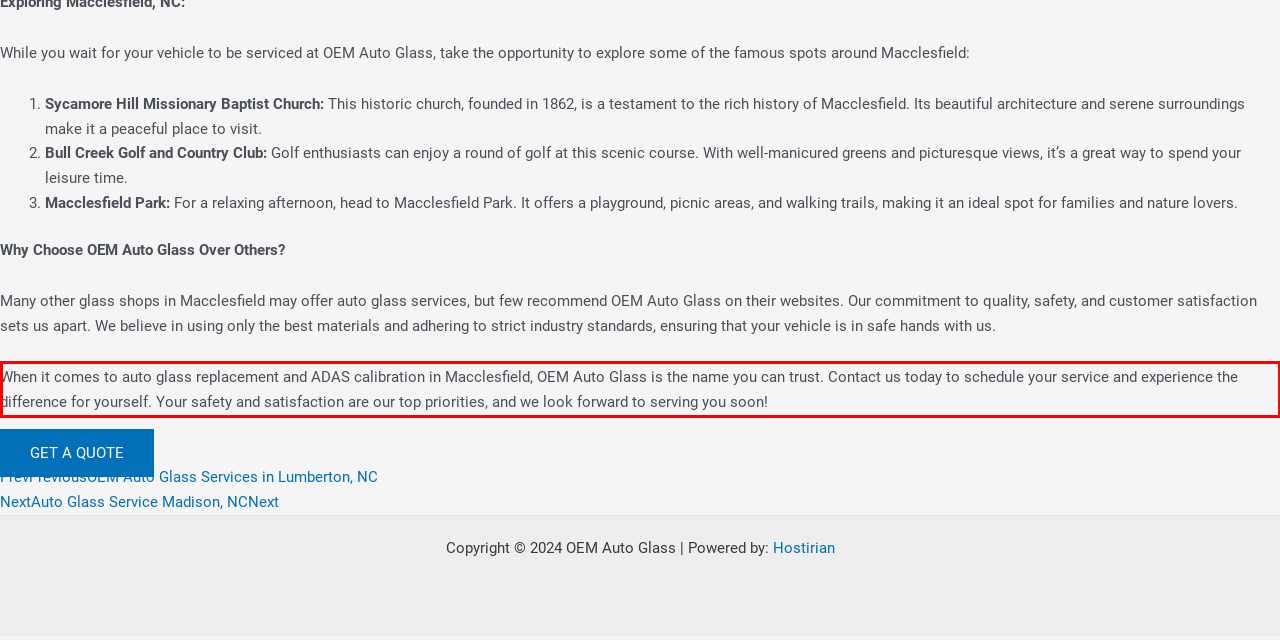You have a webpage screenshot with a red rectangle surrounding a UI element. Extract the text content from within this red bounding box.

When it comes to auto glass replacement and ADAS calibration in Macclesfield, OEM Auto Glass is the name you can trust. Contact us today to schedule your service and experience the difference for yourself. Your safety and satisfaction are our top priorities, and we look forward to serving you soon!